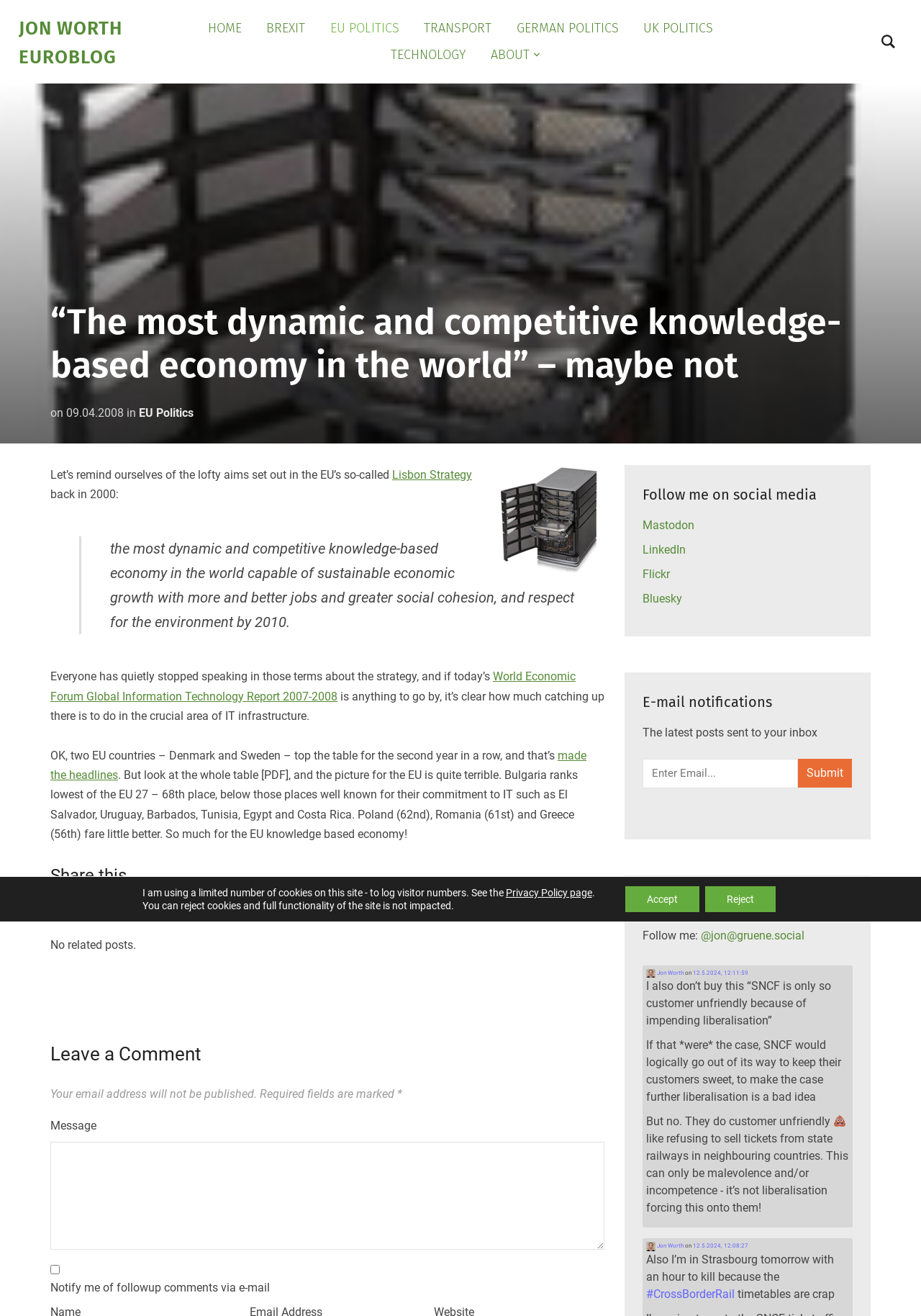Please locate the UI element described by "Accept" and provide its bounding box coordinates.

[0.679, 0.673, 0.76, 0.693]